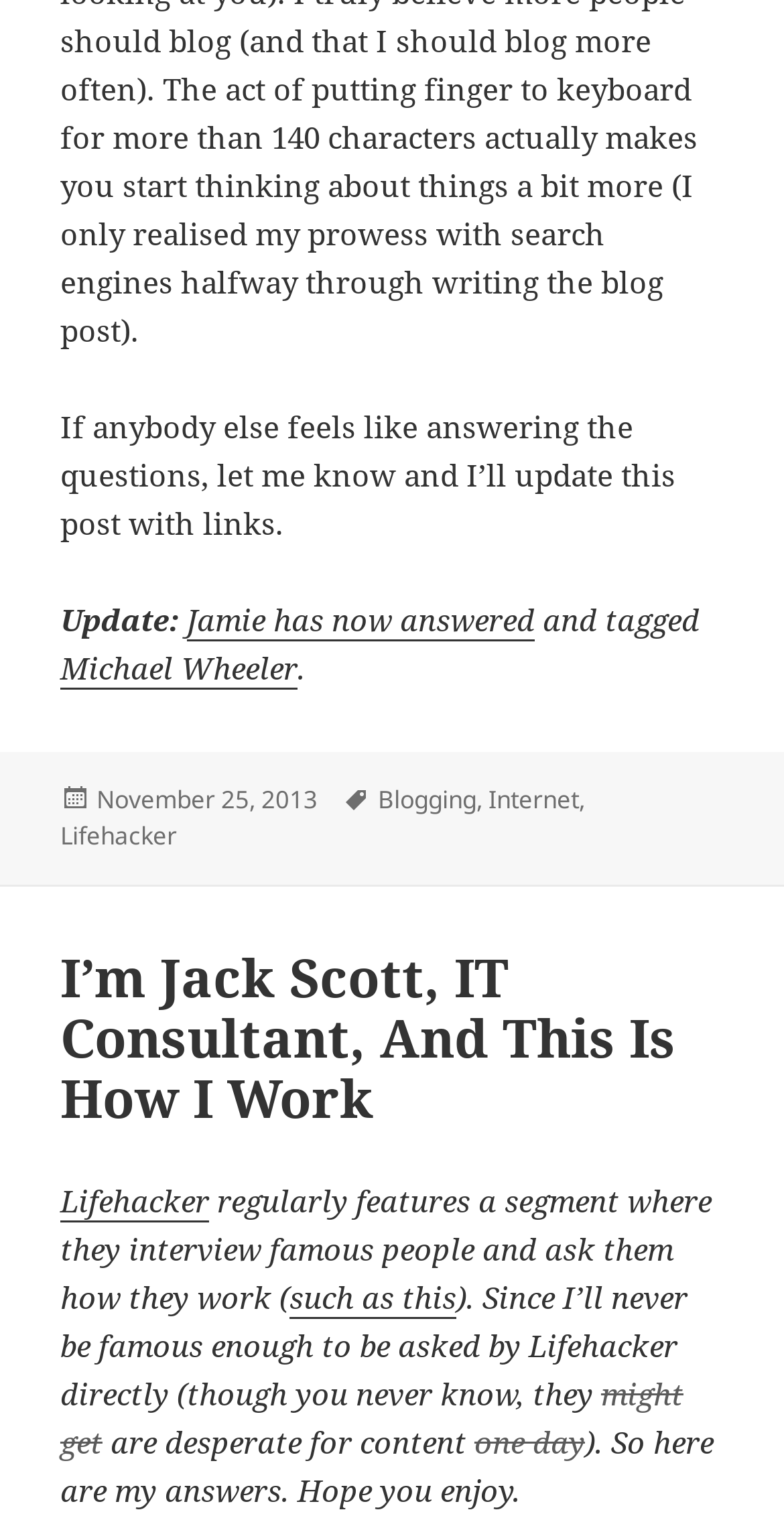Provide the bounding box coordinates of the section that needs to be clicked to accomplish the following instruction: "Read the article about how I work."

[0.077, 0.625, 0.923, 0.745]